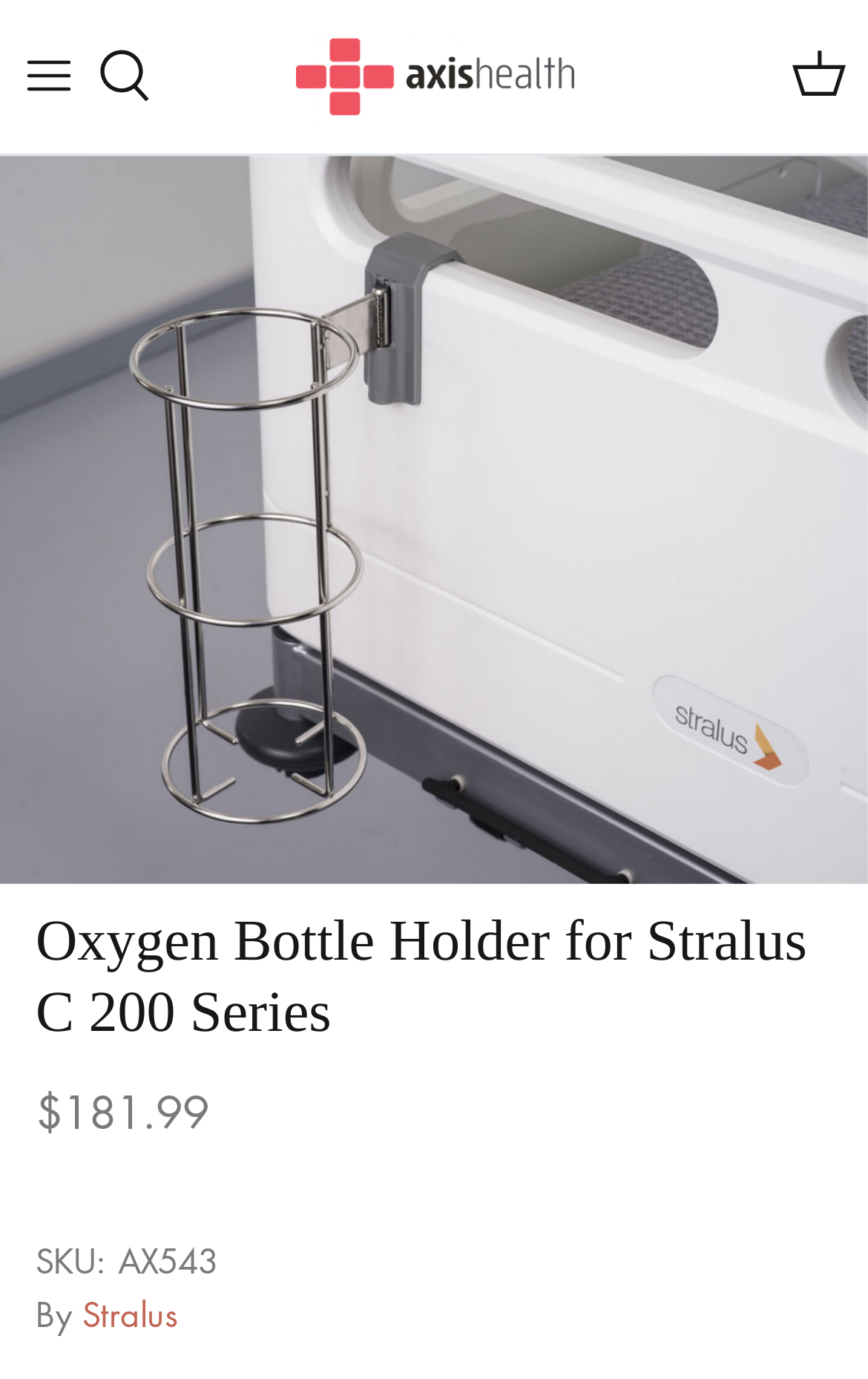Convey a detailed summary of the webpage, mentioning all key elements.

The webpage is about the Oxygen Bottle Holder for Stralus C 200 Series, an acute care bed range that combines contemporary style with advanced Australian engineering and design. 

At the top left corner, there is a button to toggle the menu, accompanied by a small image. Next to it, there is a link with no text, followed by another image. On the top right corner, there is a link to Axis Health. 

Below the top section, there are multiple links with the text "Toggle menu" and each accompanied by a small image. These links are evenly spaced and span across the entire width of the page. 

Further down, there is a heading that reads "Oxygen Bottle Holder for Stralus C 200 Series". Below the heading, there is a price tag of $181.99. Next to the price, there is a section with the text "SKU:" followed by "AX543". 

The webpage also features a section with the text "By" followed by a link to Stralus. 

On the left side of the page, there is a list box with a vertical orientation, containing multiple options. Each option has a link with no text.